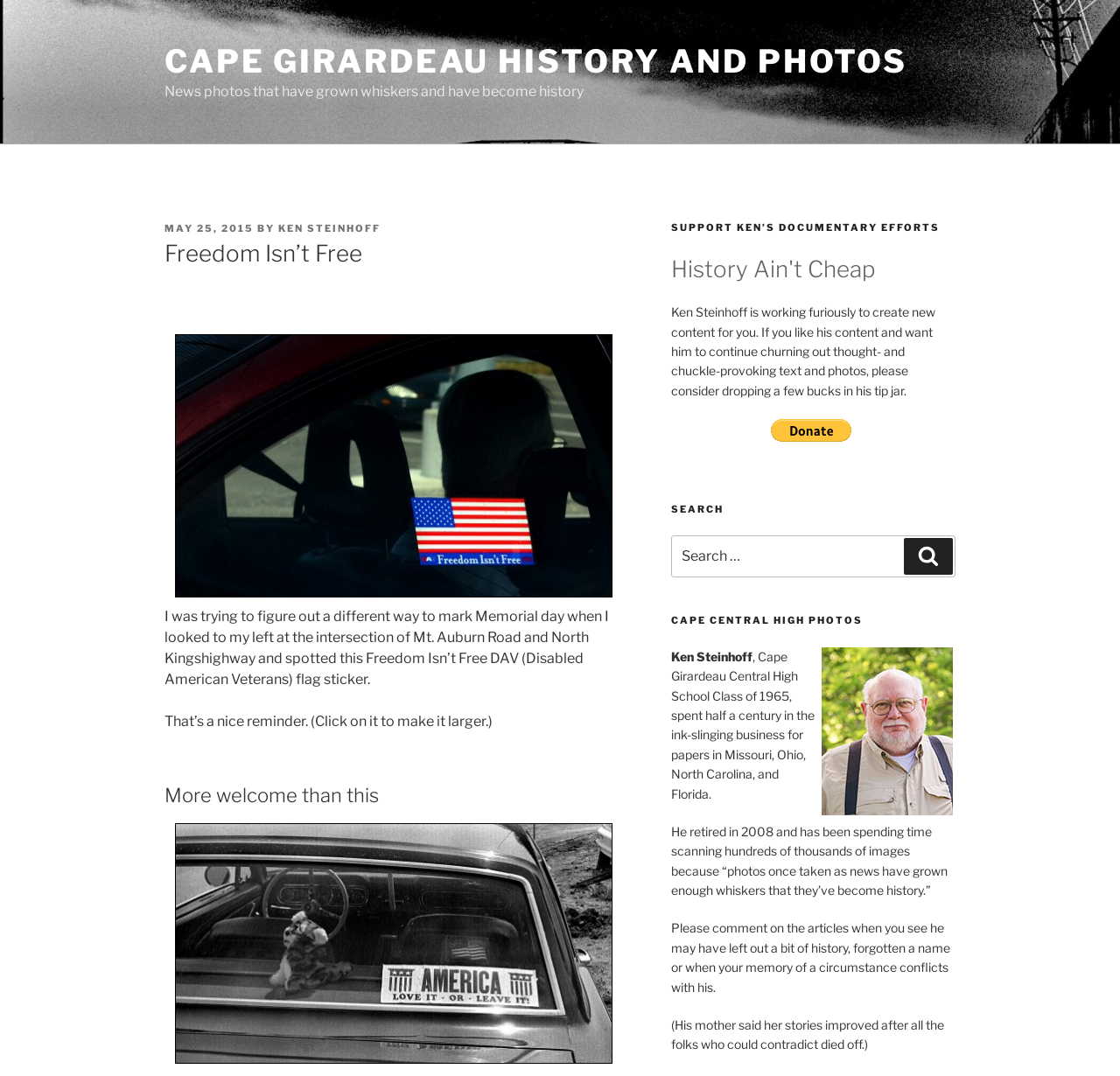Extract the bounding box coordinates of the UI element described: "ALUMINIUM RANGE". Provide the coordinates in the format [left, top, right, bottom] with values ranging from 0 to 1.

None